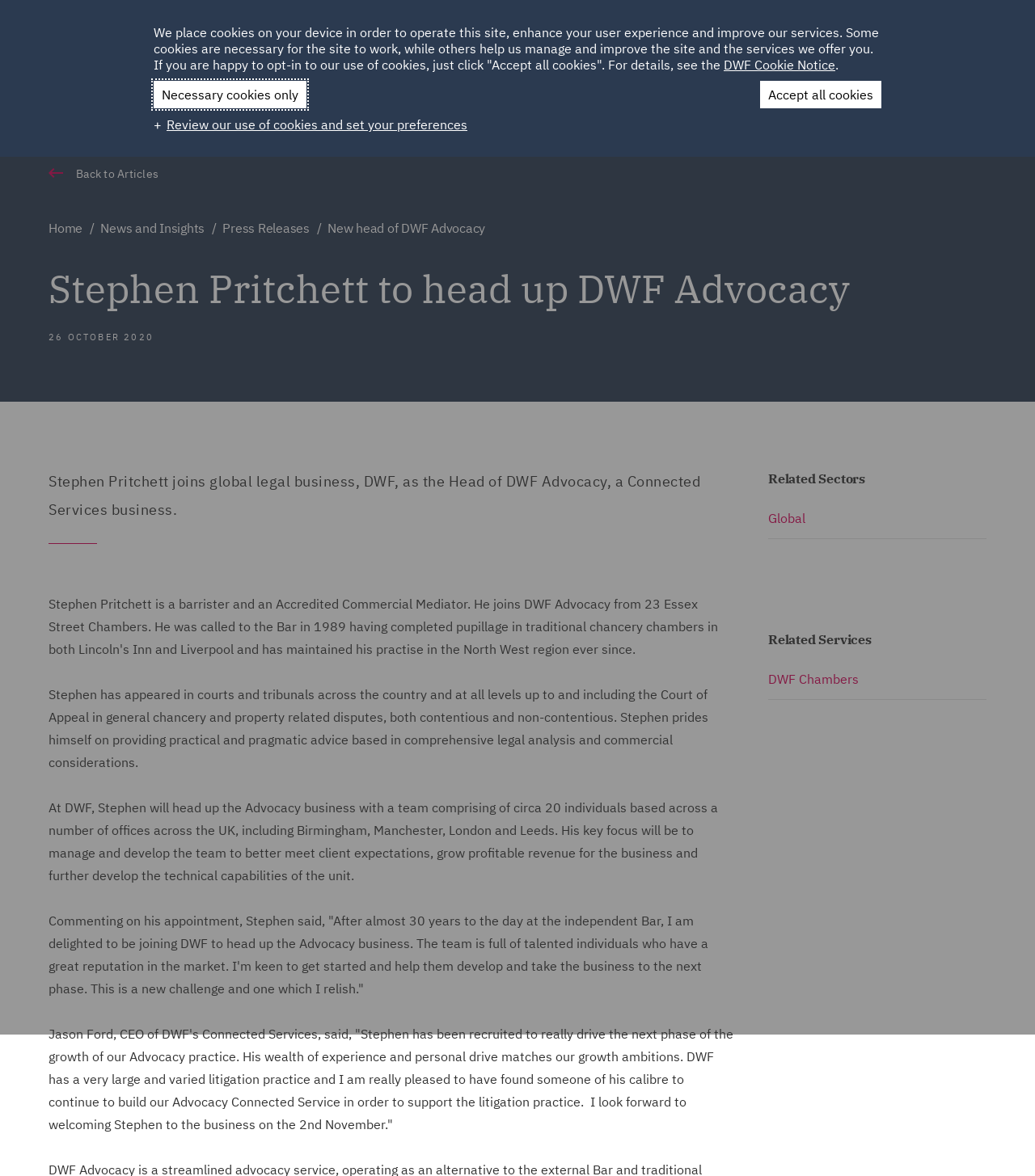Construct a thorough caption encompassing all aspects of the webpage.

The webpage is about Stephen Pritchett joining DWF as the Head of DWF Advocacy. At the top of the page, there is a navigation menu with links to "HOME", "ABOUT", "SUSTAINABILITY", "LOCATIONS", "CAREERS", and "CLIENT LOGIN". To the right of the navigation menu, there is a "GL" logo and a list of countries including Ireland, Italy, Poland, and Spain.

Below the navigation menu, there is a search bar with a "Search" button and a magnifying glass icon. To the right of the search bar, there are links to "Sectors", "Services", "People", and "News and Insights". 

The main content of the page is an article about Stephen Pritchett's appointment. The article has a heading "Stephen Pritchett to head up DWF Advocacy" and a subheading "26 OCTOBER 2020". The article describes Stephen's background and experience, and quotes him on his new role. It also includes a quote from Jason Ford, CEO of DWF's Connected Services.

On the right side of the page, there are related links to "Related Sectors" and "Related Services", including "Global" and "DWF Chambers". At the bottom of the page, there is a cookie notice dialog with options to accept all cookies, accept only necessary cookies, or review and set cookie preferences.

Throughout the page, there are several images, including the DWF logo and a magnifying glass icon. The layout is clean and organized, with clear headings and concise text.